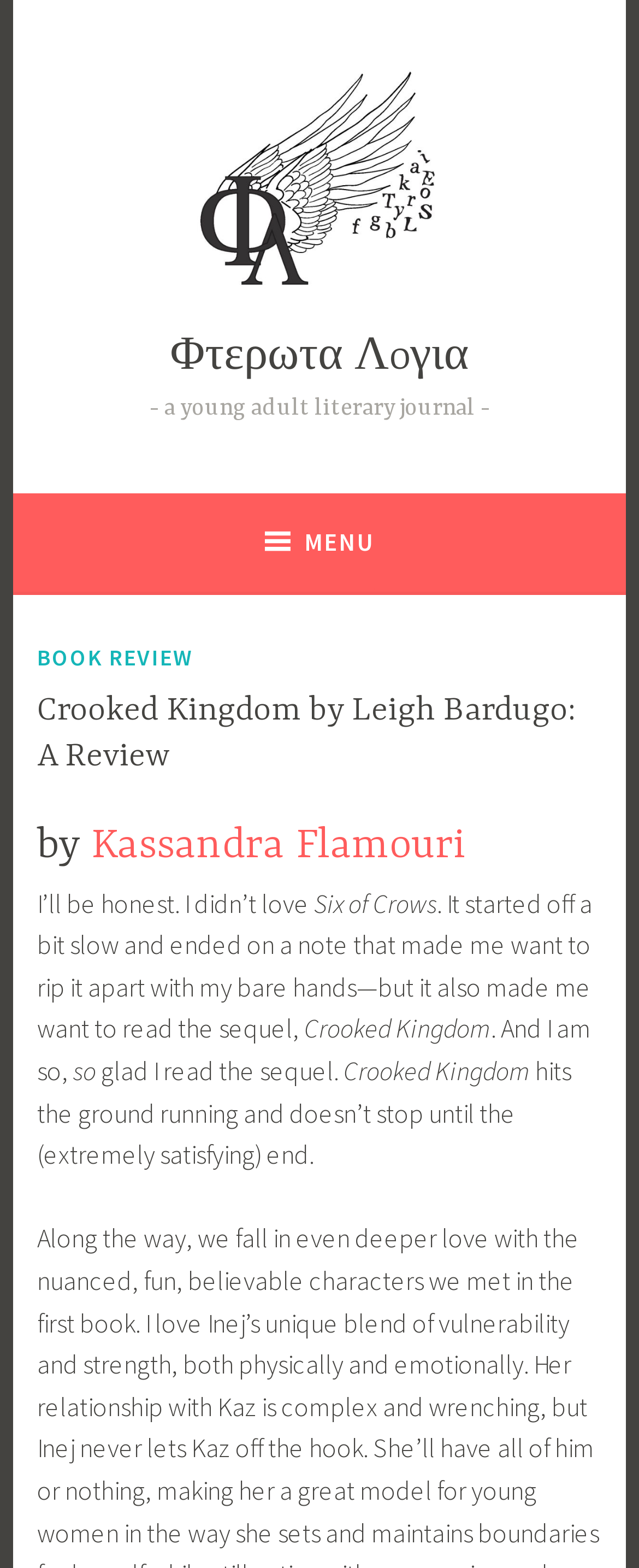What is the title of the book being reviewed?
Based on the image, provide your answer in one word or phrase.

Crooked Kingdom